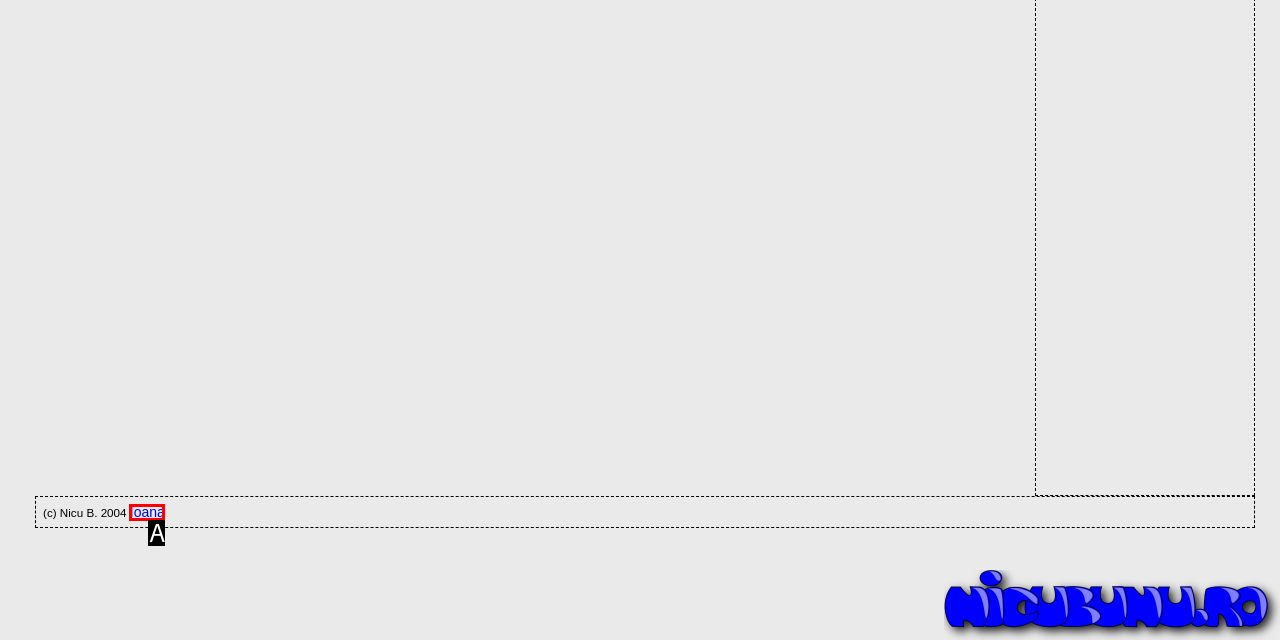Match the HTML element to the description: Ioana. Respond with the letter of the correct option directly.

A